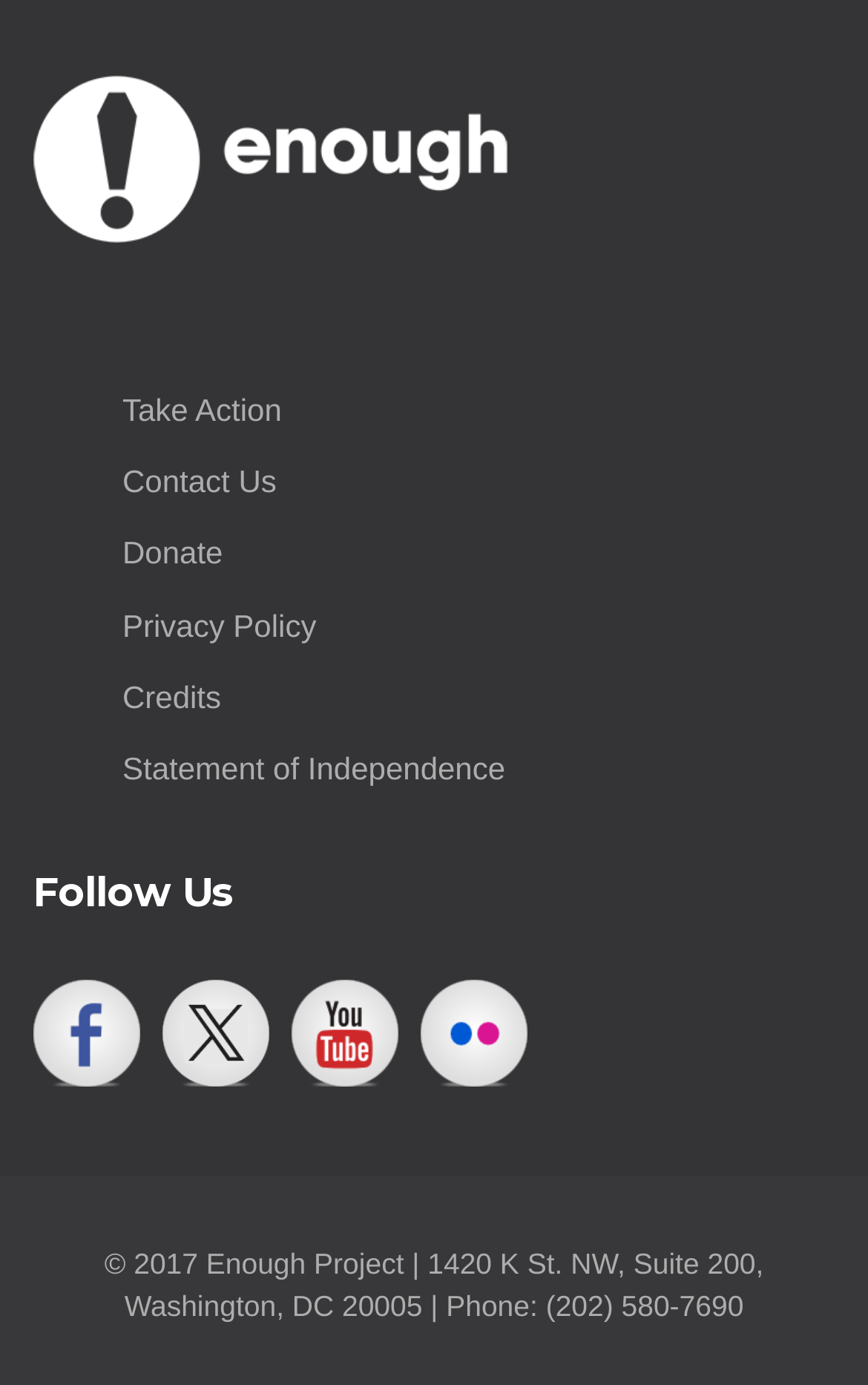What is the address of the organization?
Please give a detailed and thorough answer to the question, covering all relevant points.

The address of the organization can be found at the bottom of the webpage, in the static text that includes the phone number and copyright information.